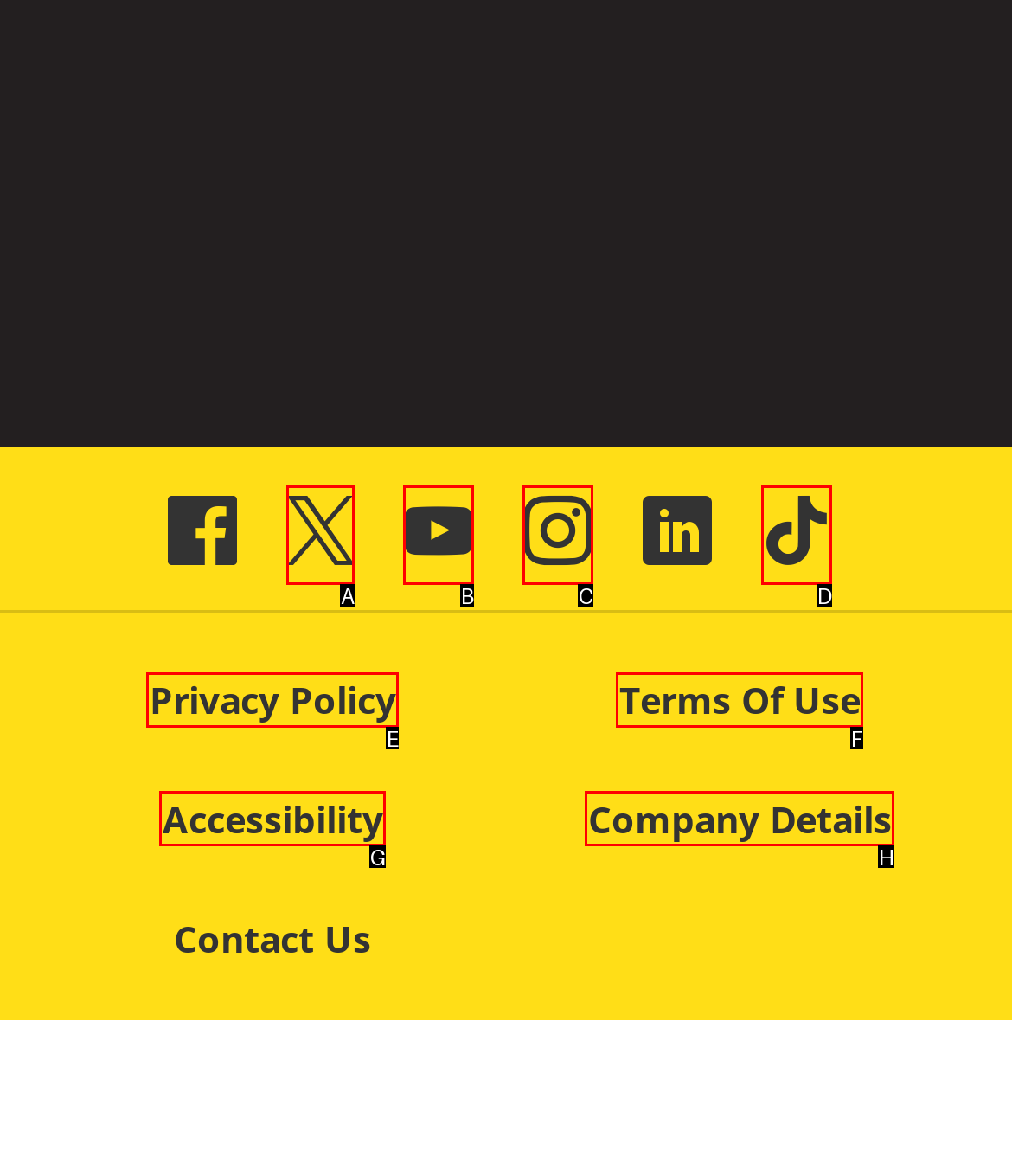Pinpoint the HTML element that fits the description: Terms Of Use
Answer by providing the letter of the correct option.

F